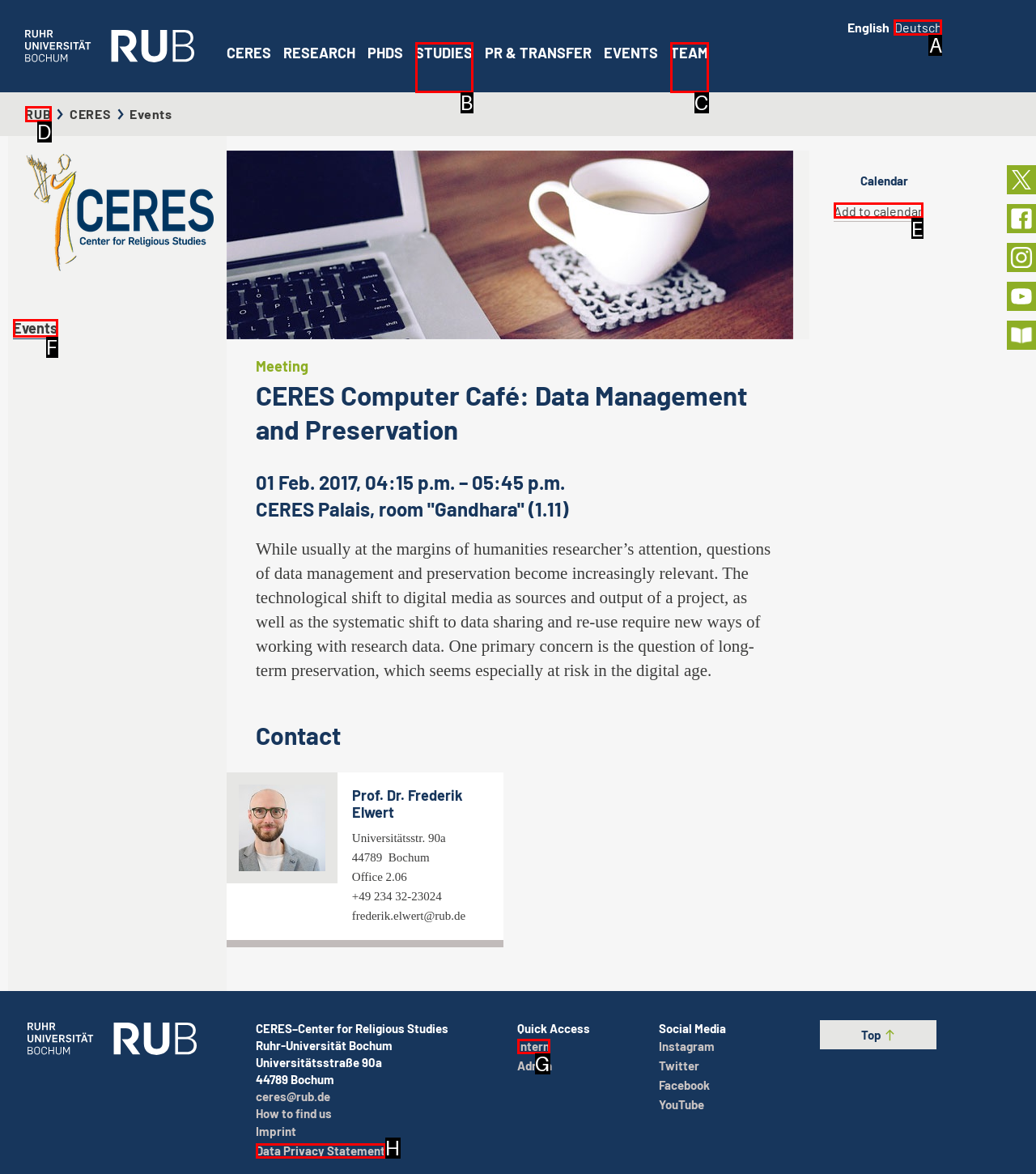What option should I click on to execute the task: Click the 'Add to calendar' link? Give the letter from the available choices.

E